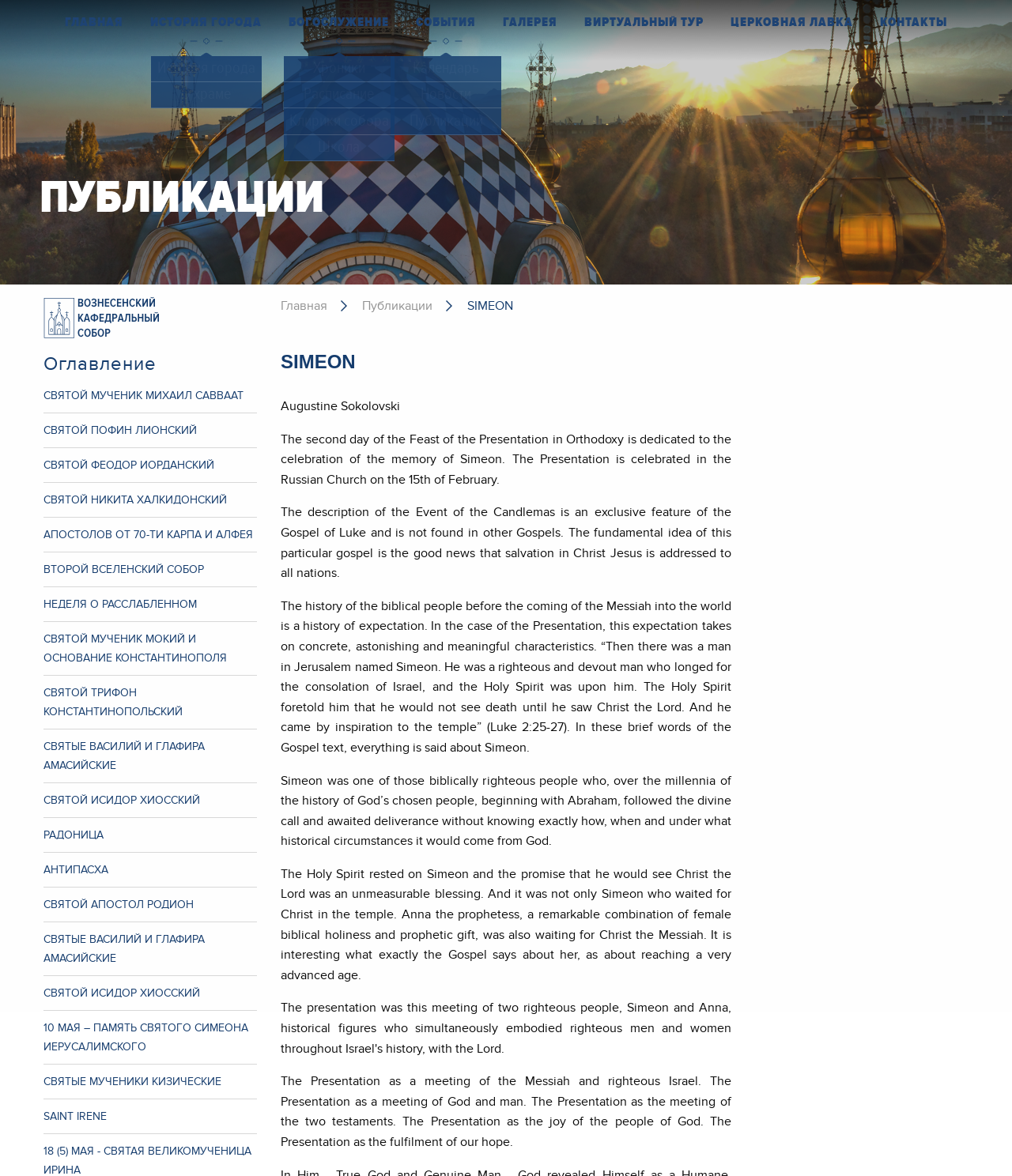What is the name of the cathedral?
Can you provide a detailed and comprehensive answer to the question?

Based on the webpage title 'SIMEON | Cathedral' and the heading 'SIMEON' on the webpage, it can be inferred that the name of the cathedral is SIMEON.